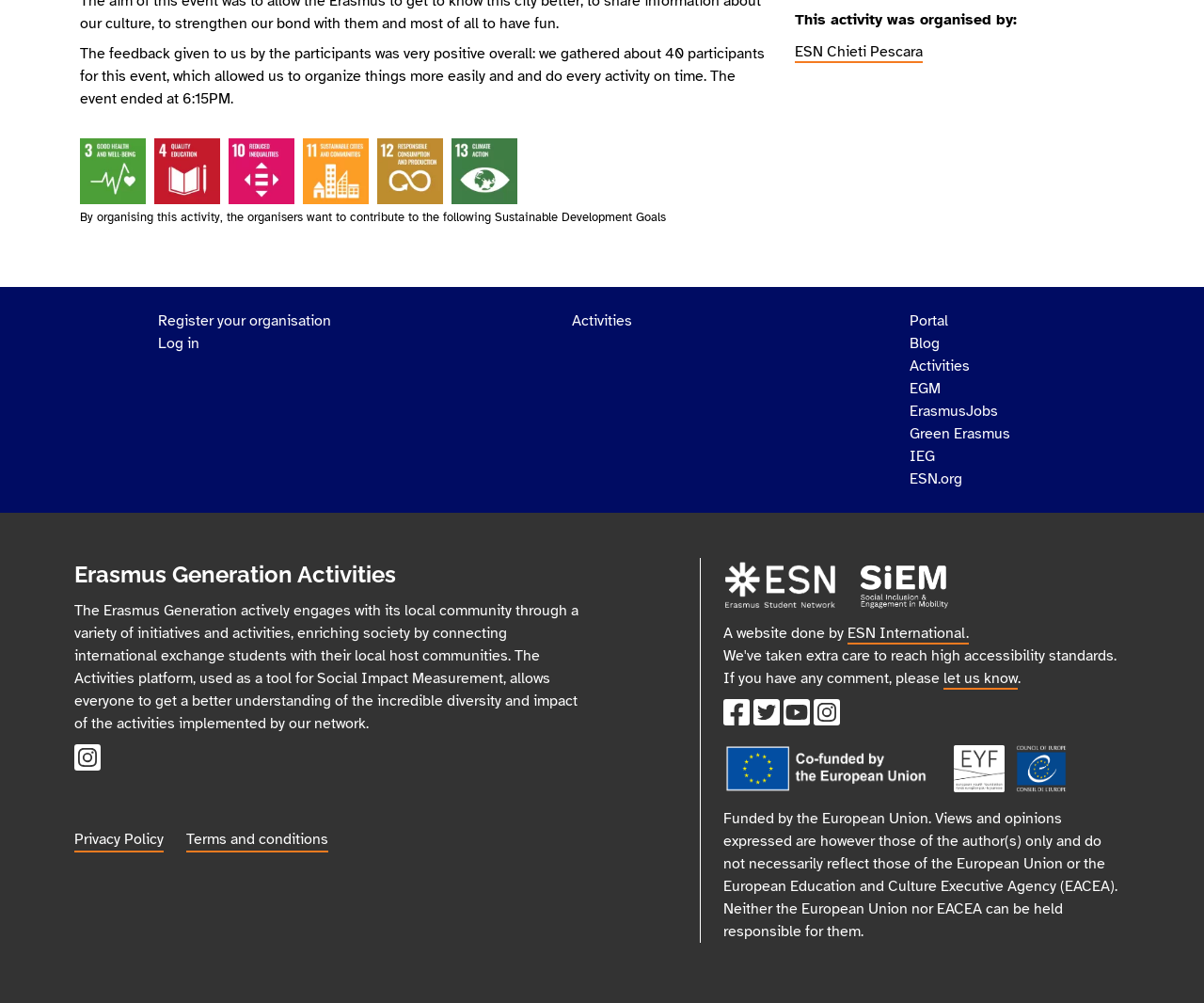Answer the following in one word or a short phrase: 
How many SDG Goals are mentioned on the webpage?

6